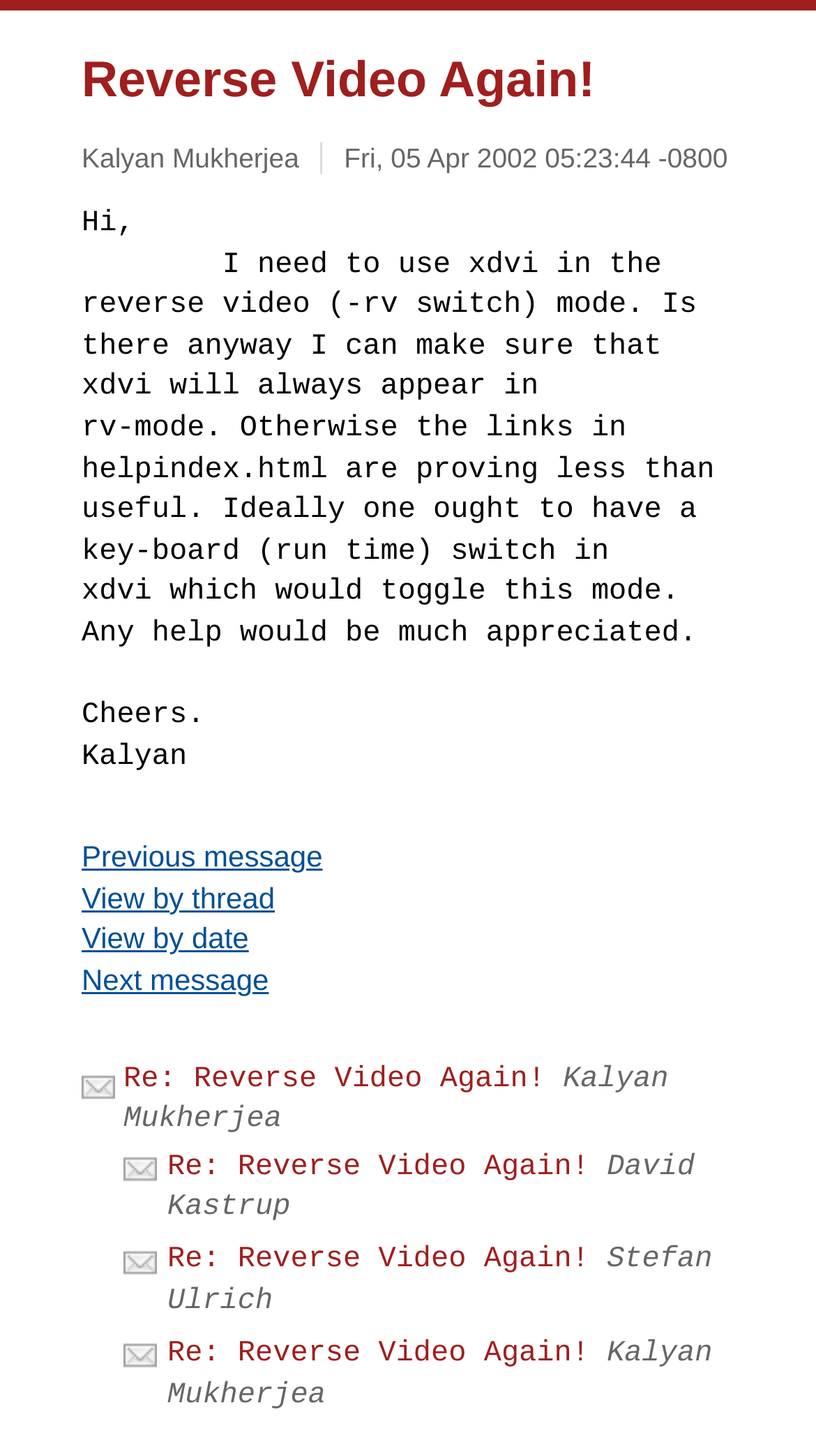Please reply to the following question using a single word or phrase: 
Who is the author of the first message?

Kalyan Mukherjea